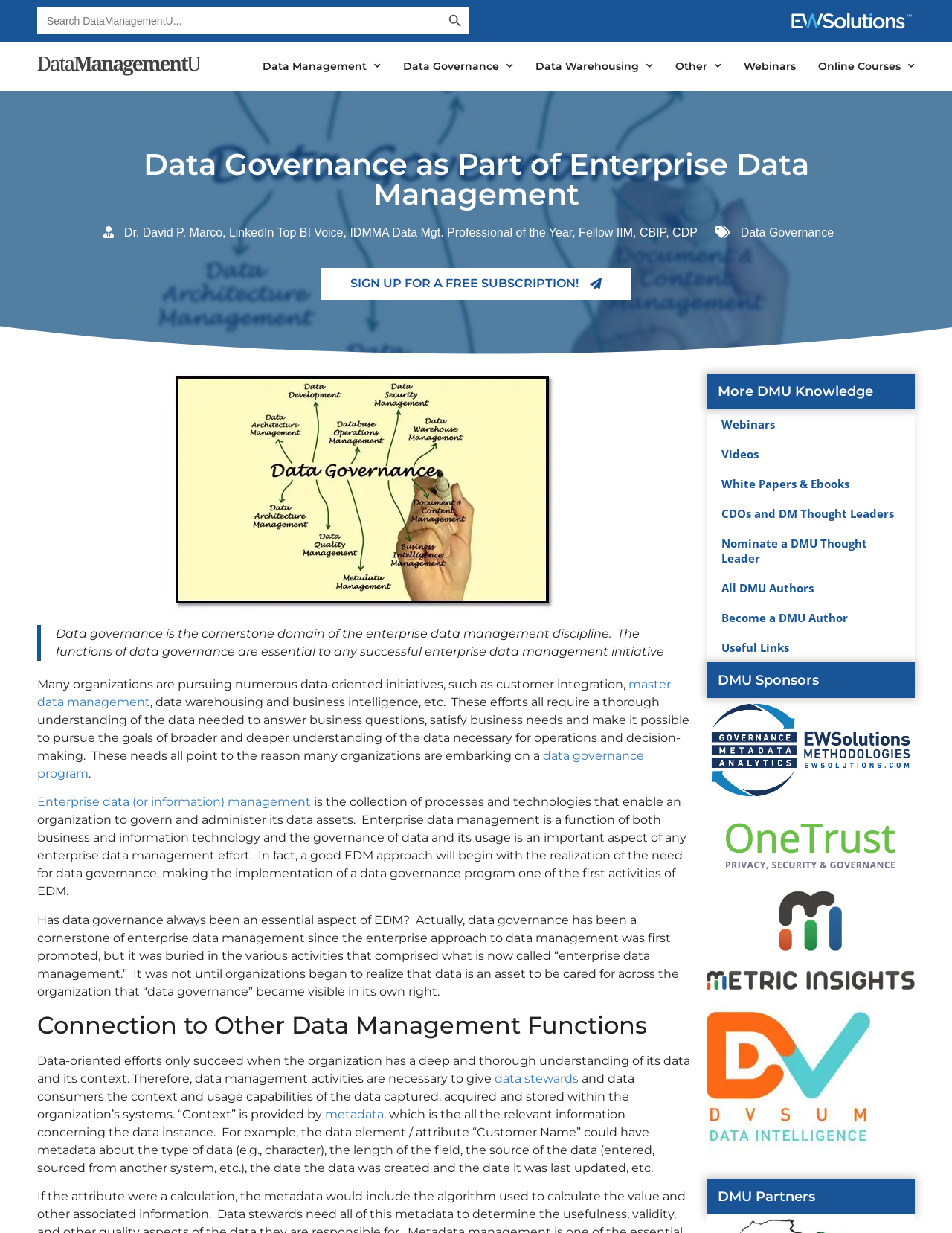Given the element description "Data Governance", identify the bounding box of the corresponding UI element.

[0.778, 0.184, 0.876, 0.194]